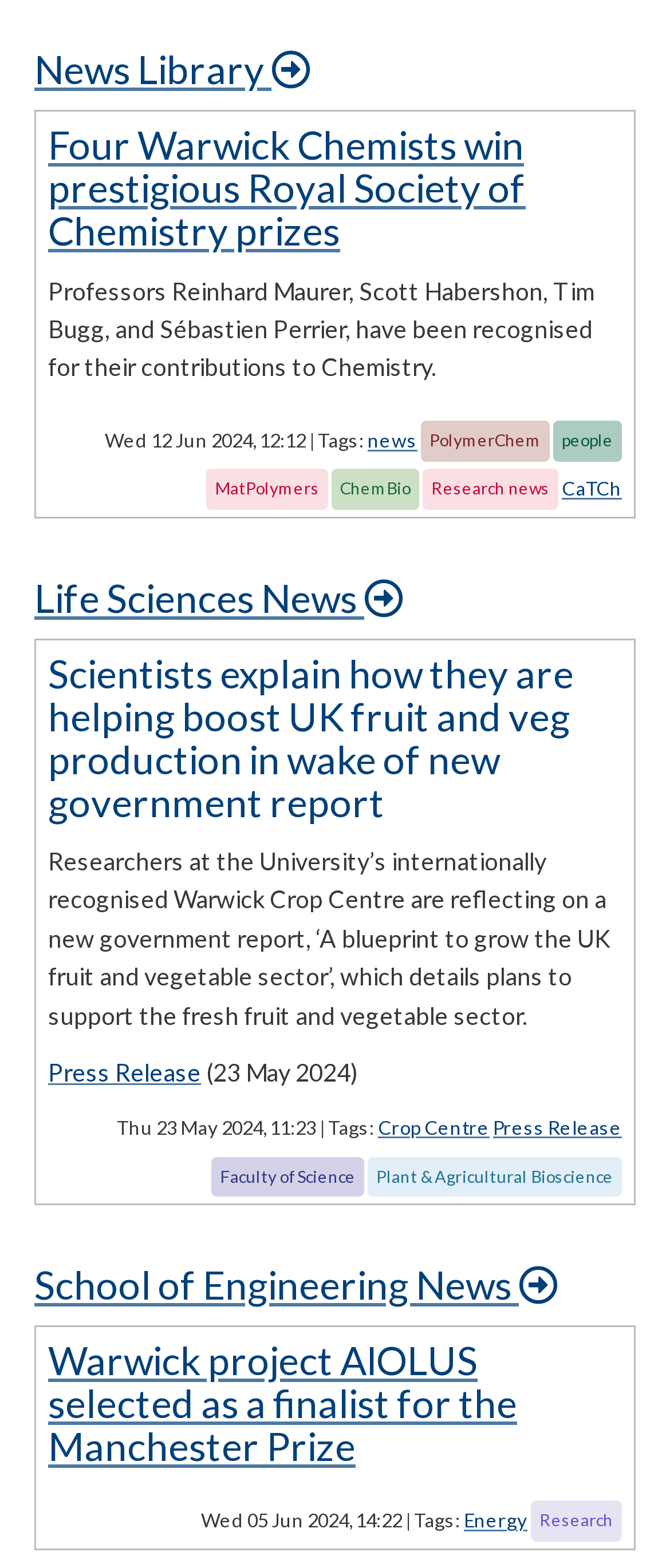Identify the bounding box coordinates for the UI element described as follows: "Faculty of Science". Ensure the coordinates are four float numbers between 0 and 1, formatted as [left, top, right, bottom].

[0.315, 0.743, 0.544, 0.757]